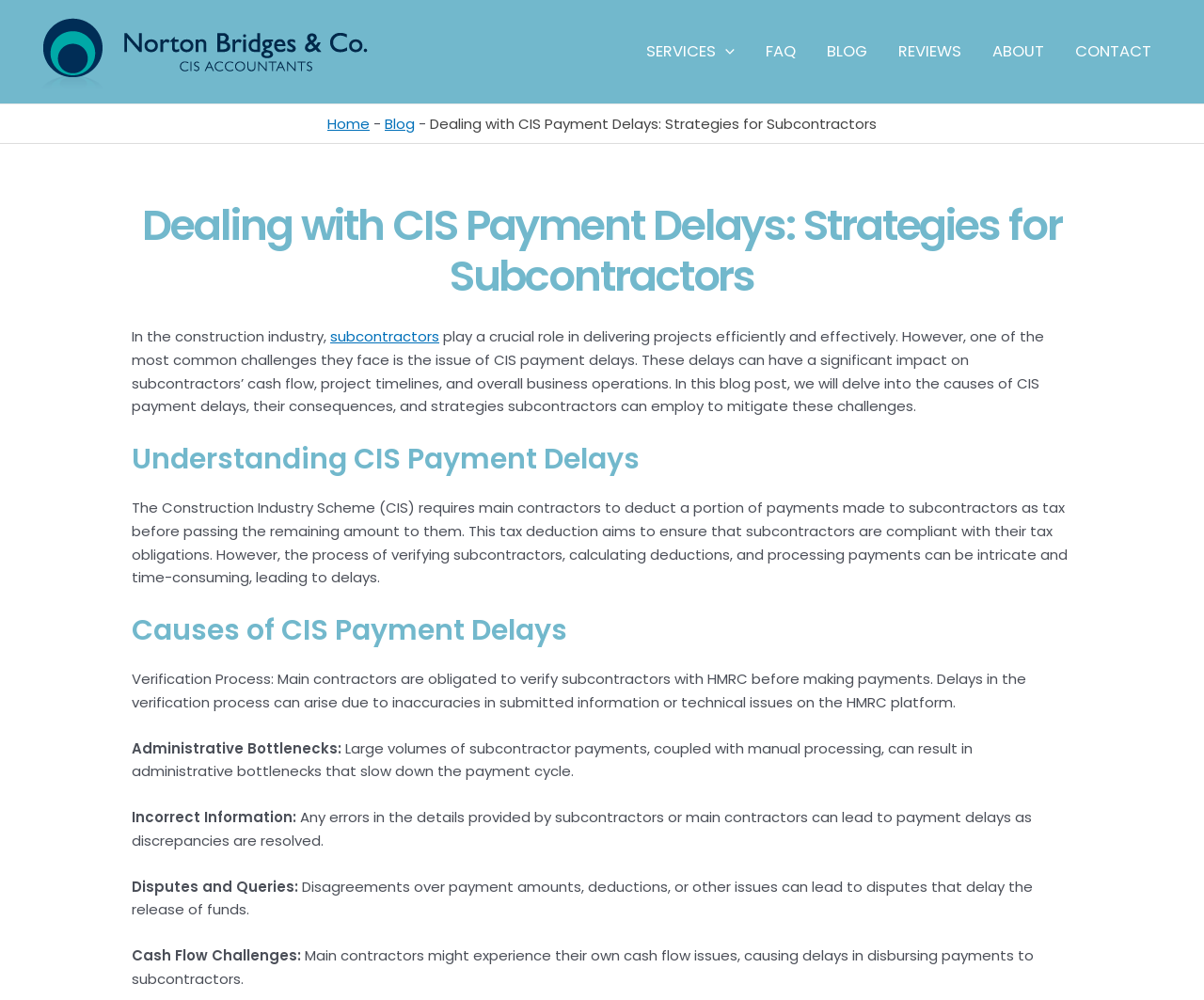Summarize the webpage comprehensively, mentioning all visible components.

This webpage is about dealing with CIS payment delays, specifically focusing on the causes, consequences, and strategies for subcontractors to mitigate these challenges. 

At the top left of the page, there is a link to "Norton Bridges - London CIS Accountants" accompanied by an image with the same name. 

To the right of this, there is a navigation menu with links to "SERVICES", "FAQ", "BLOG", "REVIEWS", "ABOUT", and "CONTACT". 

Below the navigation menu, there is a breadcrumbs navigation section with links to "Home" and "Blog", followed by the title of the current page, "Dealing with CIS Payment Delays: Strategies for Subcontractors". 

The main content of the page is divided into sections, each with a heading. The first section introduces the importance of subcontractors in the construction industry and the challenges they face due to CIS payment delays. 

The following sections are "Understanding CIS Payment Delays", "Causes of CIS Payment Delays", and others, each discussing a specific aspect of CIS payment delays. 

There are a total of 5 headings and 13 paragraphs of text on the page, providing a detailed explanation of the topic.